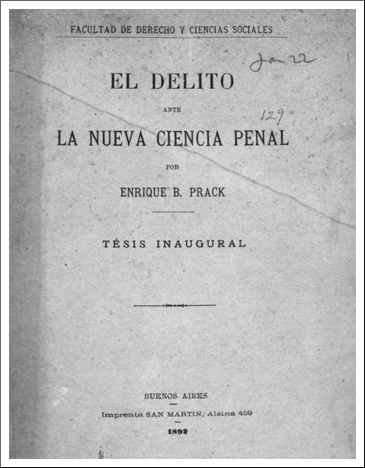In which year was the thesis published?
Examine the webpage screenshot and provide an in-depth answer to the question.

The publication year of the thesis can be found at the bottom of the title page, where the date '1898' is written. This date likely marks the year when the thesis was published, as it is a common practice to include the publication date on the title page of academic works.